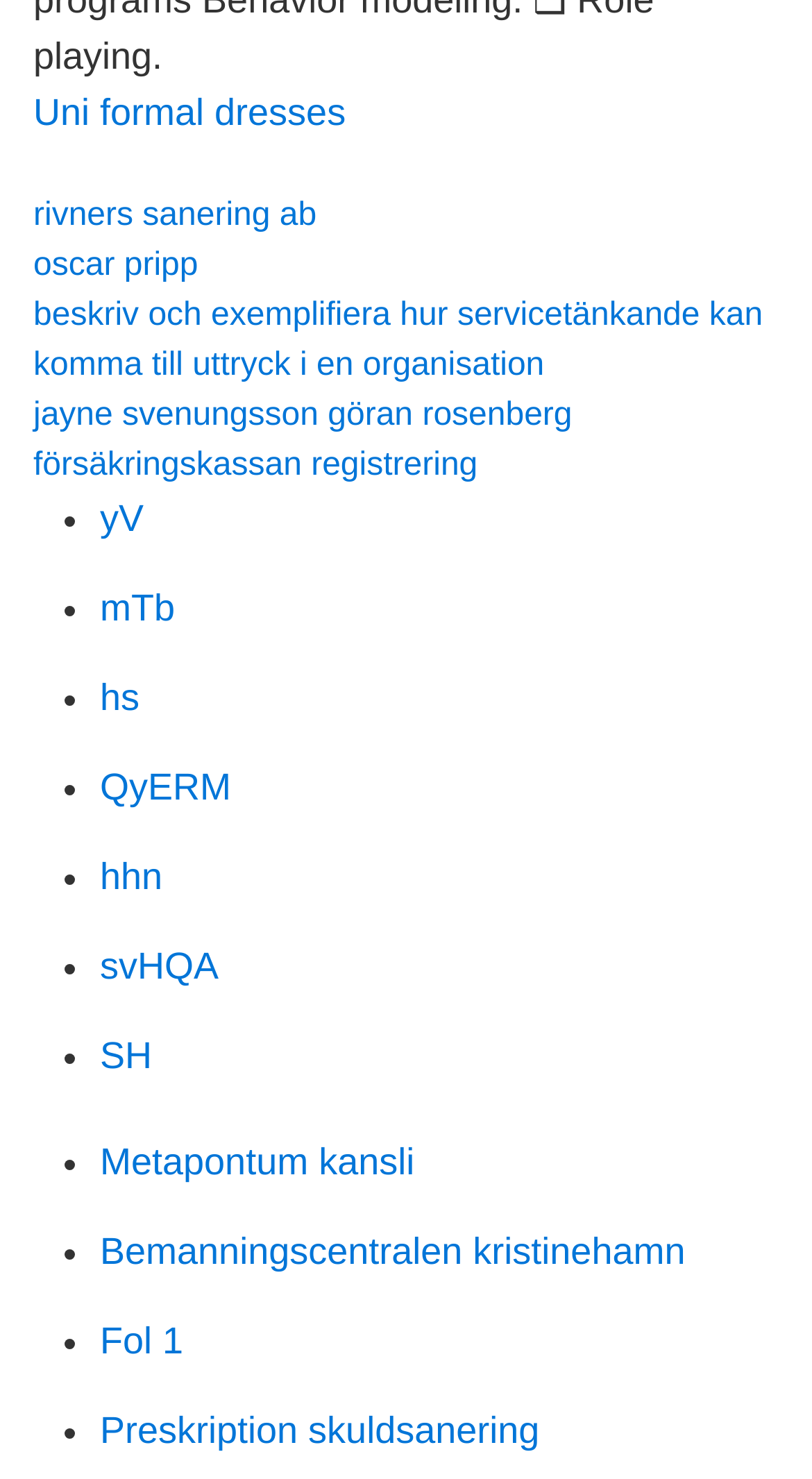Bounding box coordinates are specified in the format (top-left x, top-left y, bottom-right x, bottom-right y). All values are floating point numbers bounded between 0 and 1. Please provide the bounding box coordinate of the region this sentence describes: hhn

[0.123, 0.579, 0.2, 0.607]